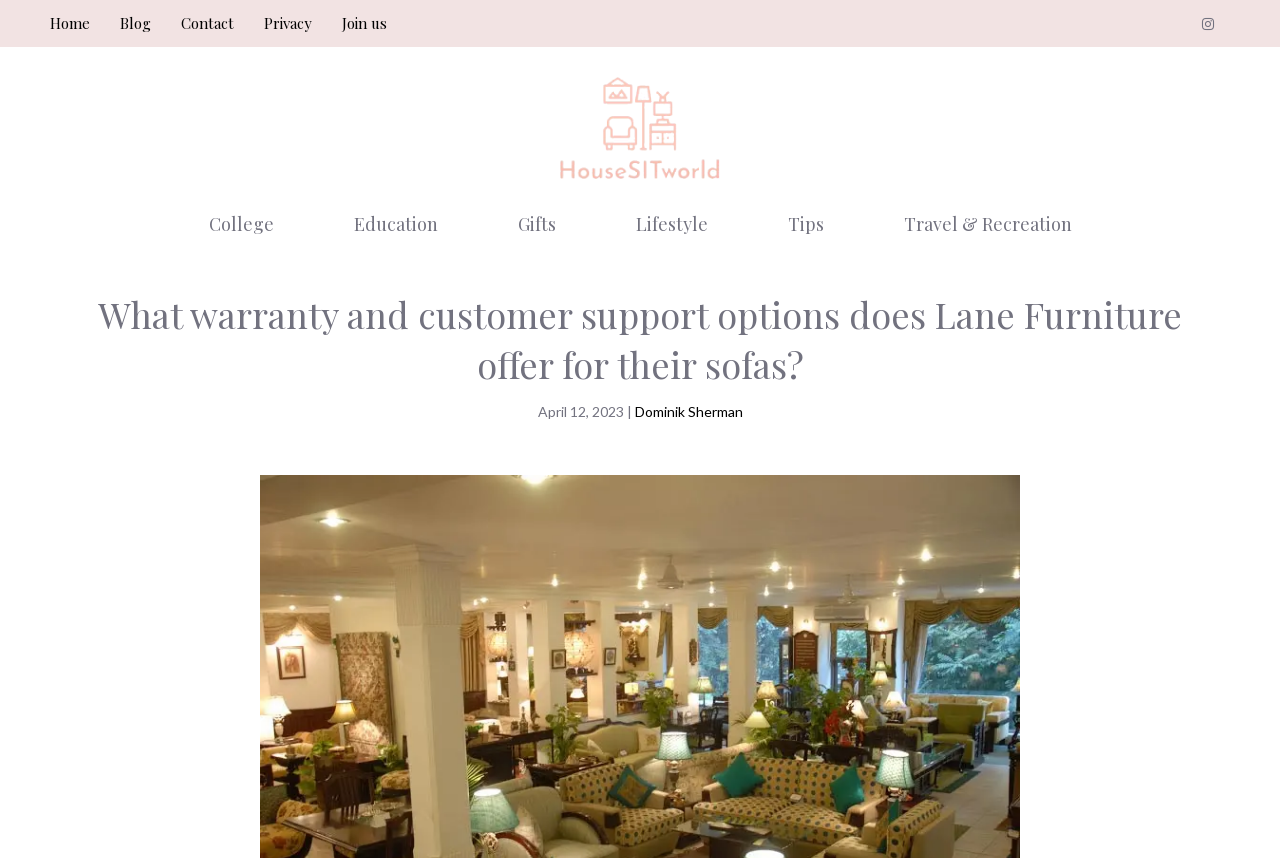Give a full account of the webpage's elements and their arrangement.

The webpage is about Lane Furniture's warranty and customer support options for their sofas. At the top left, there is a navigation menu with links to "College", "Education", "Gifts", "Lifestyle", "Tips", and "Travel & Recreation". Below this menu, there is a banner with a link to the "HousesItWorld" website, accompanied by an image of the website's logo.

On the top right, there are two sets of links. The first set includes links to "Home", "Blog", "Contact", "Privacy", and "Join us". The second set has a single link to "Instagram". 

The main content of the webpage is headed by a title that asks "What warranty and customer support options does Lane Furniture offer for their sofas?" Below this title, there is a timestamp indicating that the content was published on "April 12, 2023", followed by the author's name, "Dominik Sherman".